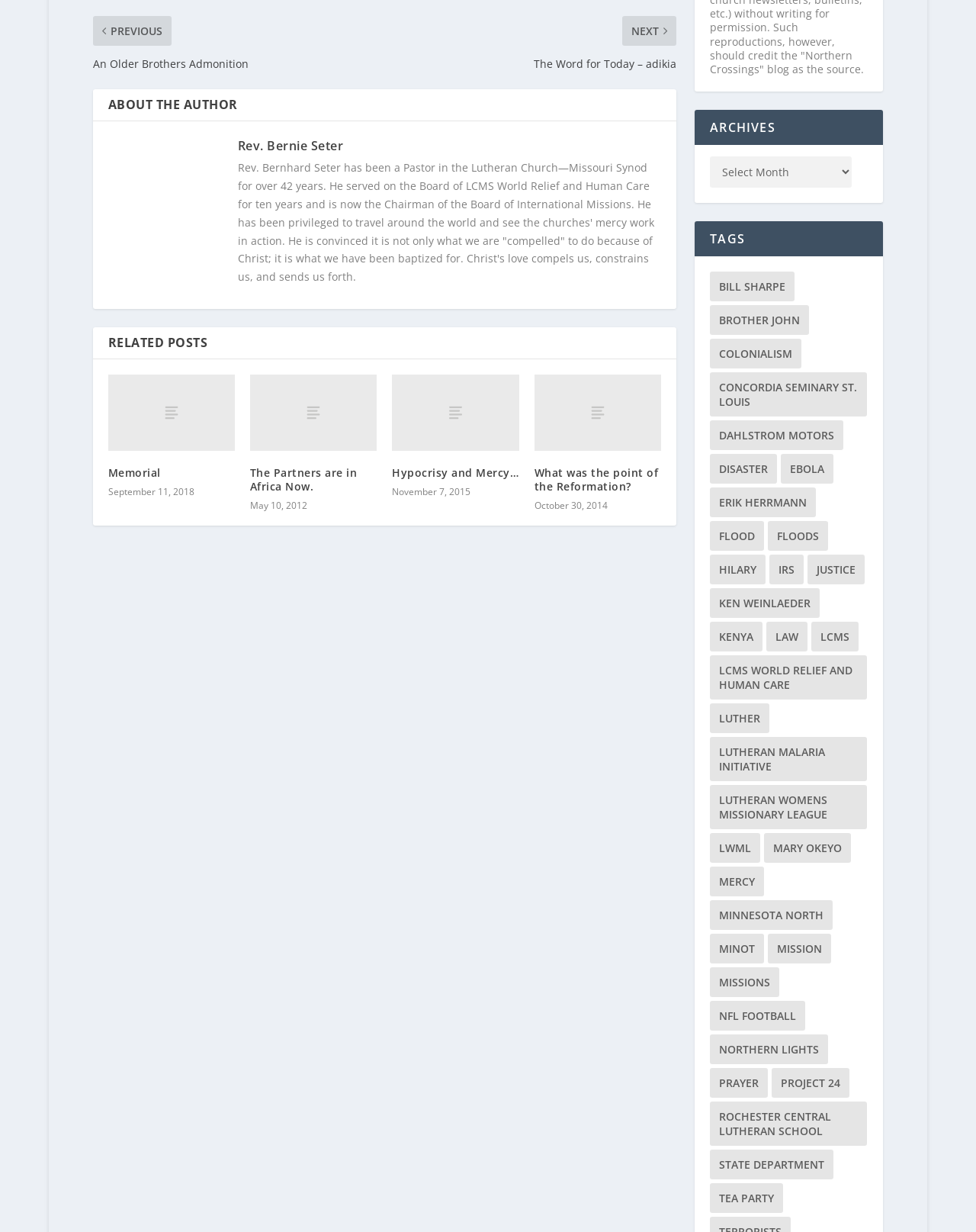Provide the bounding box coordinates for the UI element that is described by this text: "Mary Okeyo". The coordinates should be in the form of four float numbers between 0 and 1: [left, top, right, bottom].

[0.783, 0.608, 0.872, 0.632]